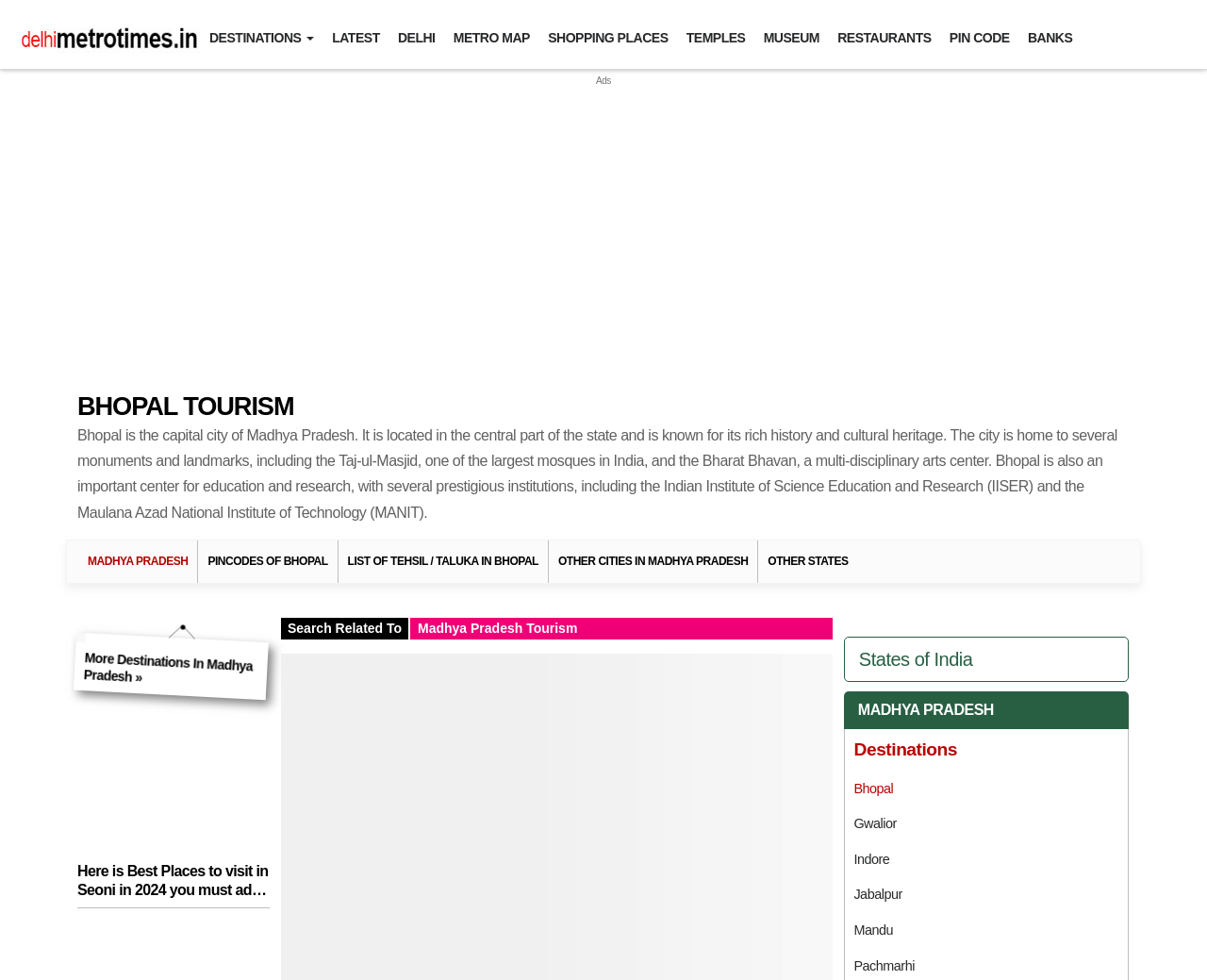Provide the bounding box coordinates of the area you need to click to execute the following instruction: "View the METRO MAP".

[0.368, 0.021, 0.447, 0.057]